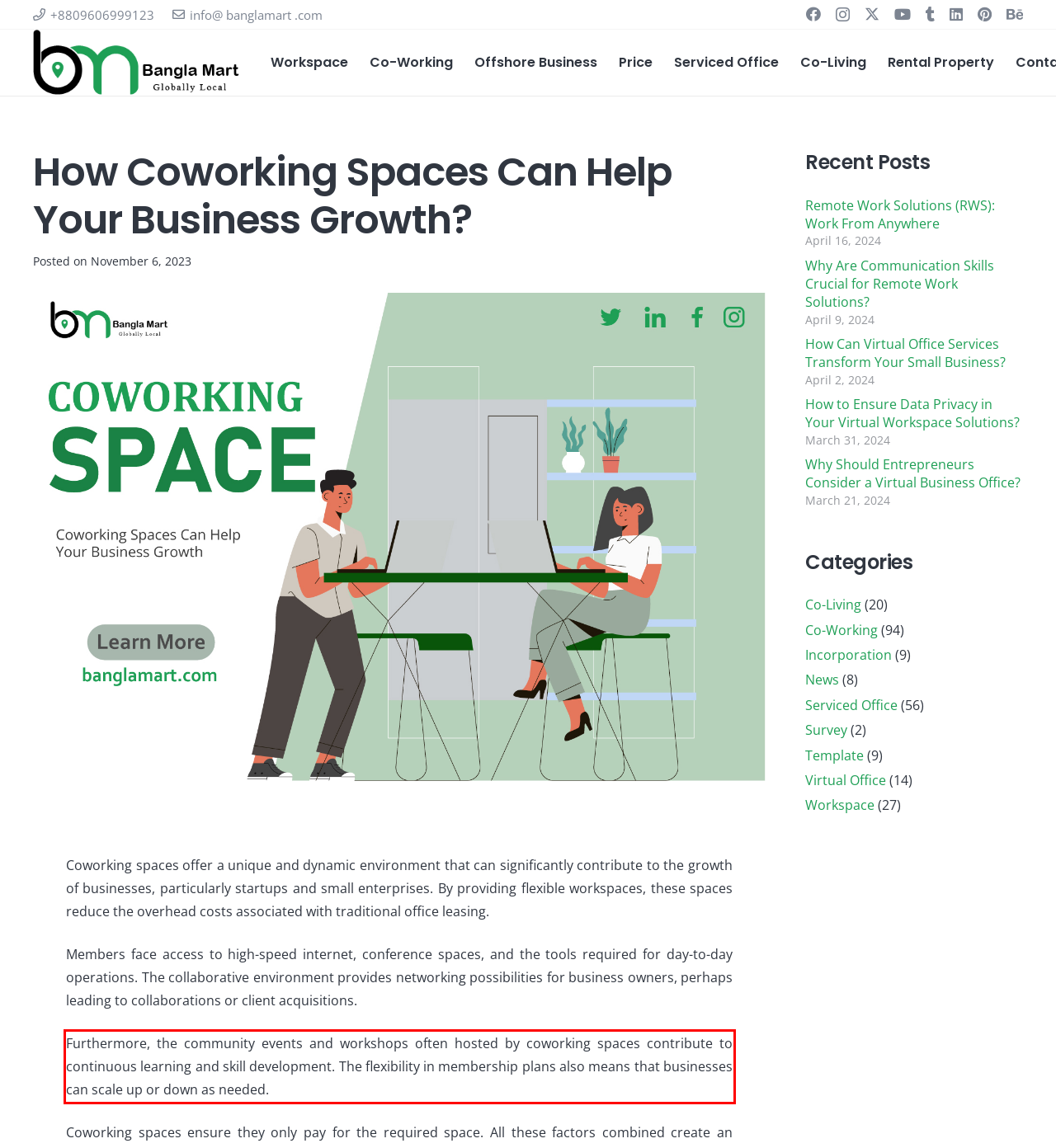You have a webpage screenshot with a red rectangle surrounding a UI element. Extract the text content from within this red bounding box.

Furthermore, the community events and workshops often hosted by coworking spaces contribute to continuous learning and skill development. The flexibility in membership plans also means that businesses can scale up or down as needed.